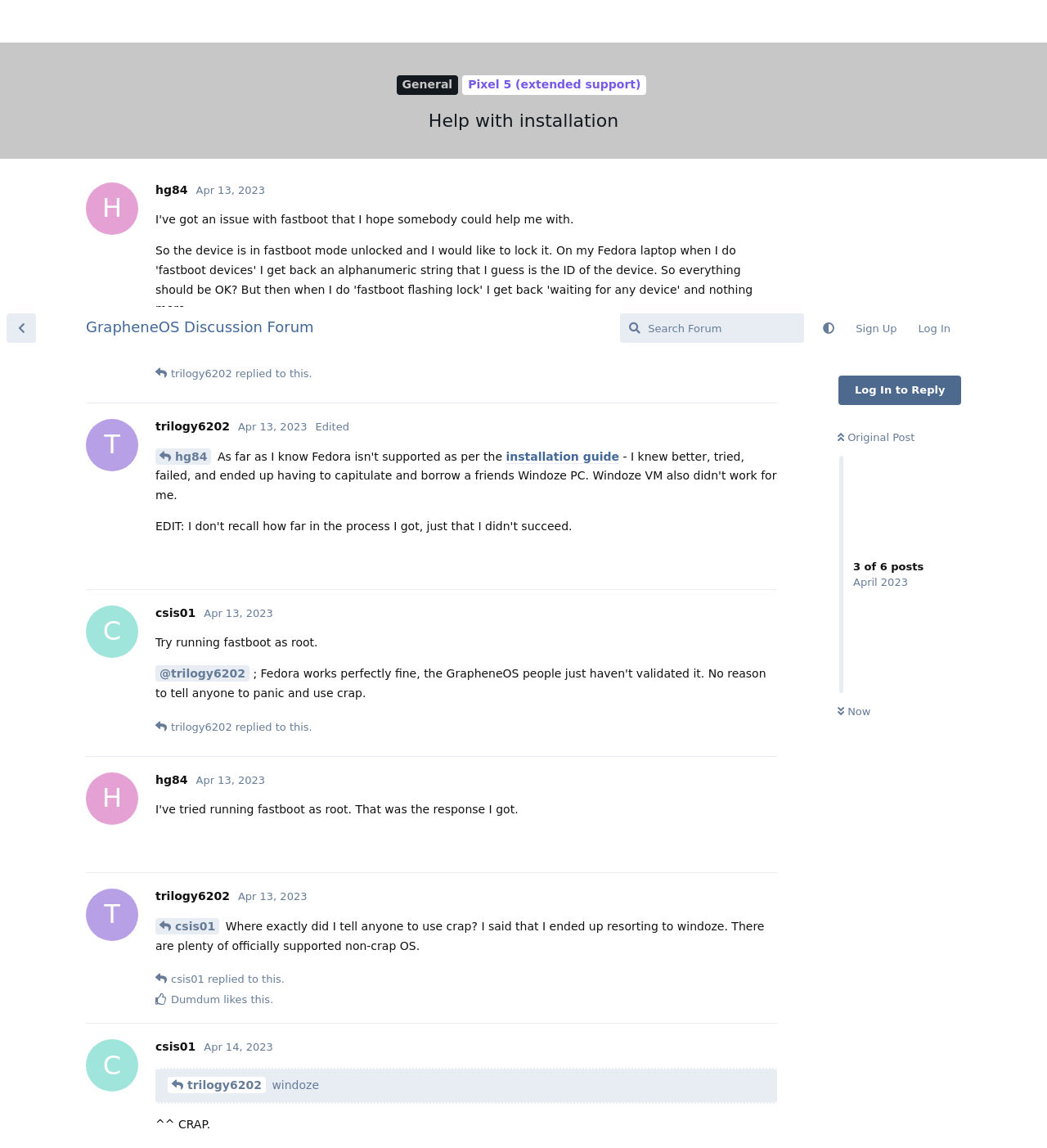Identify the bounding box coordinates of the clickable region required to complete the instruction: "Search the forum". The coordinates should be given as four float numbers within the range of 0 and 1, i.e., [left, top, right, bottom].

[0.592, 0.006, 0.768, 0.032]